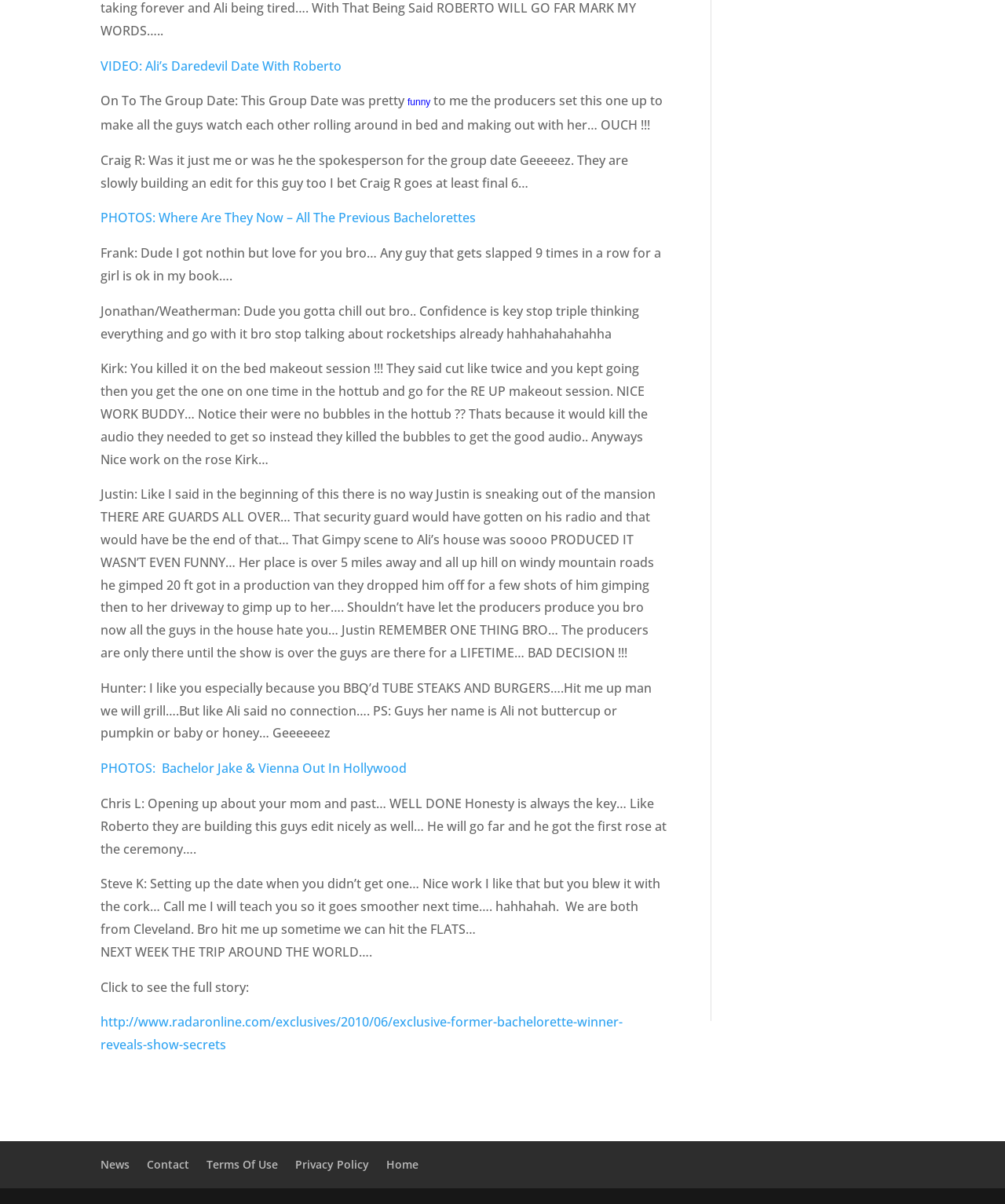Please respond to the question with a concise word or phrase:
Who is Ali?

The Bachelorette